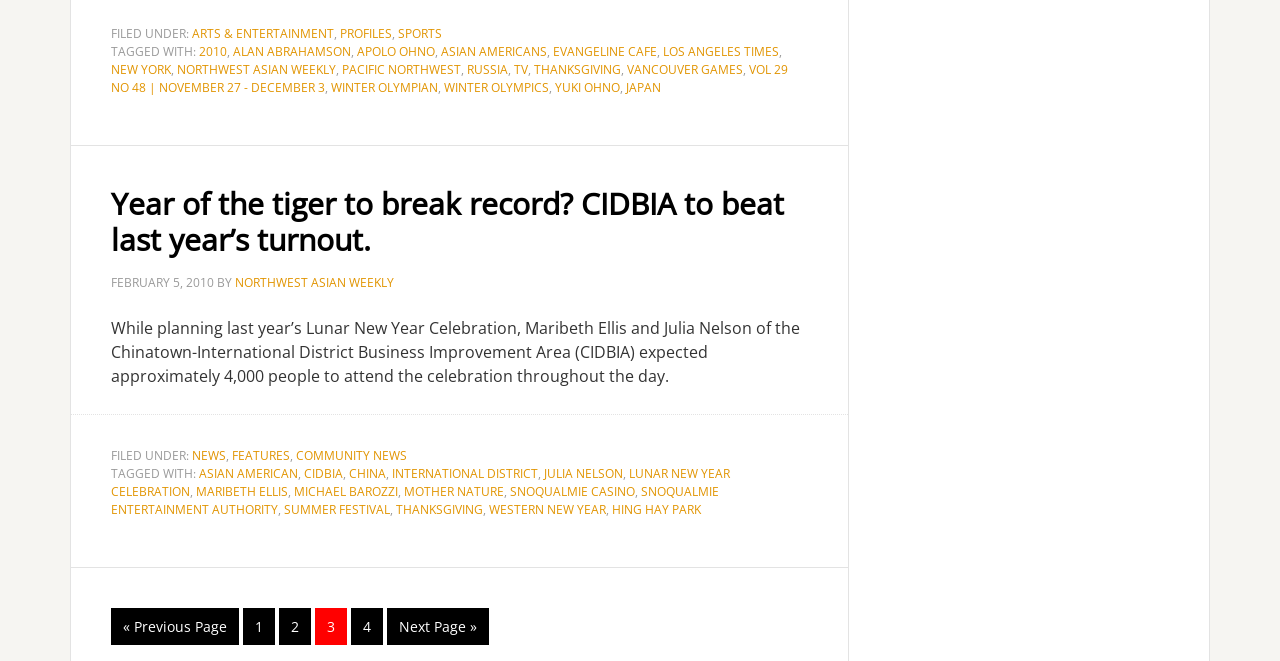Please determine the bounding box coordinates of the area that needs to be clicked to complete this task: 'Read the article 'Year of the tiger to break record? CIDBIA to beat last year’s turnout.''. The coordinates must be four float numbers between 0 and 1, formatted as [left, top, right, bottom].

[0.055, 0.221, 0.662, 0.859]